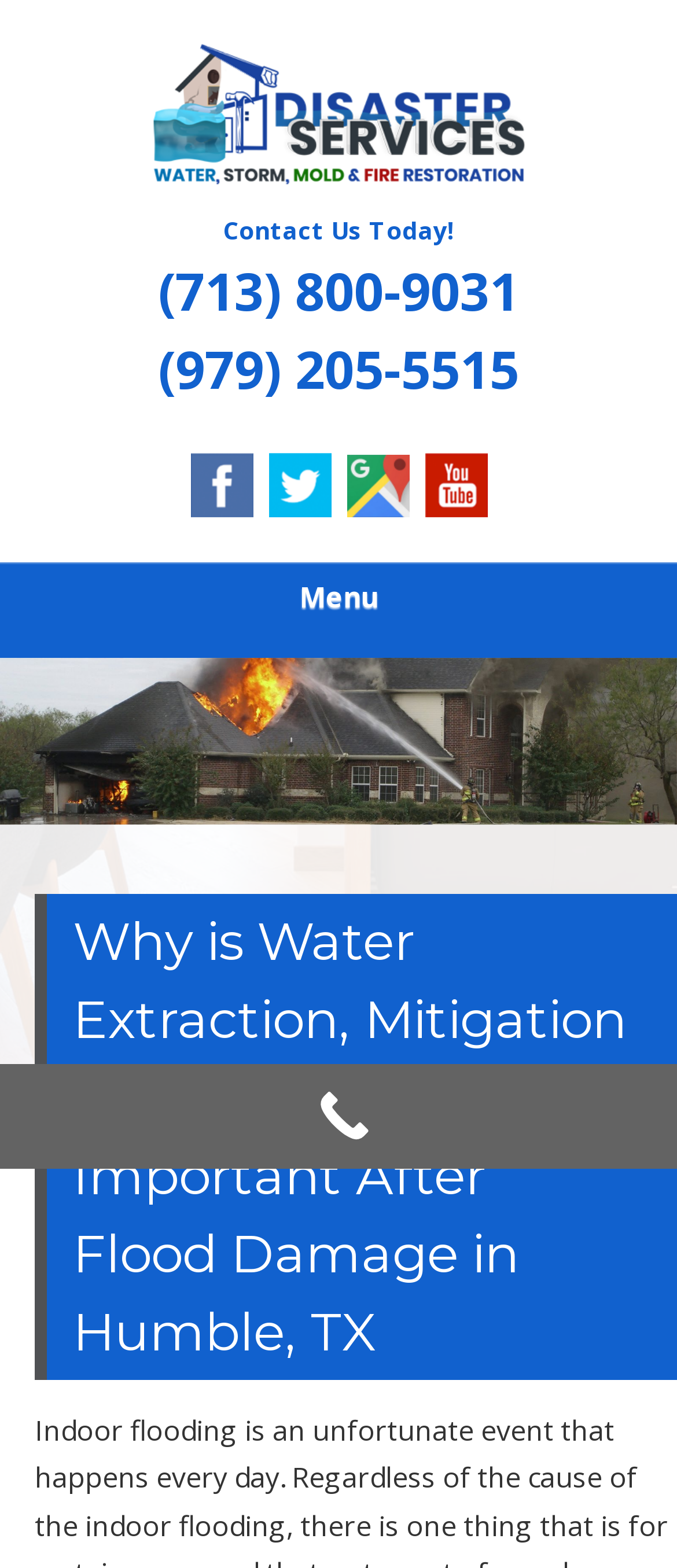Kindly determine the bounding box coordinates for the area that needs to be clicked to execute this instruction: "Contact Us Today!".

[0.329, 0.137, 0.671, 0.158]